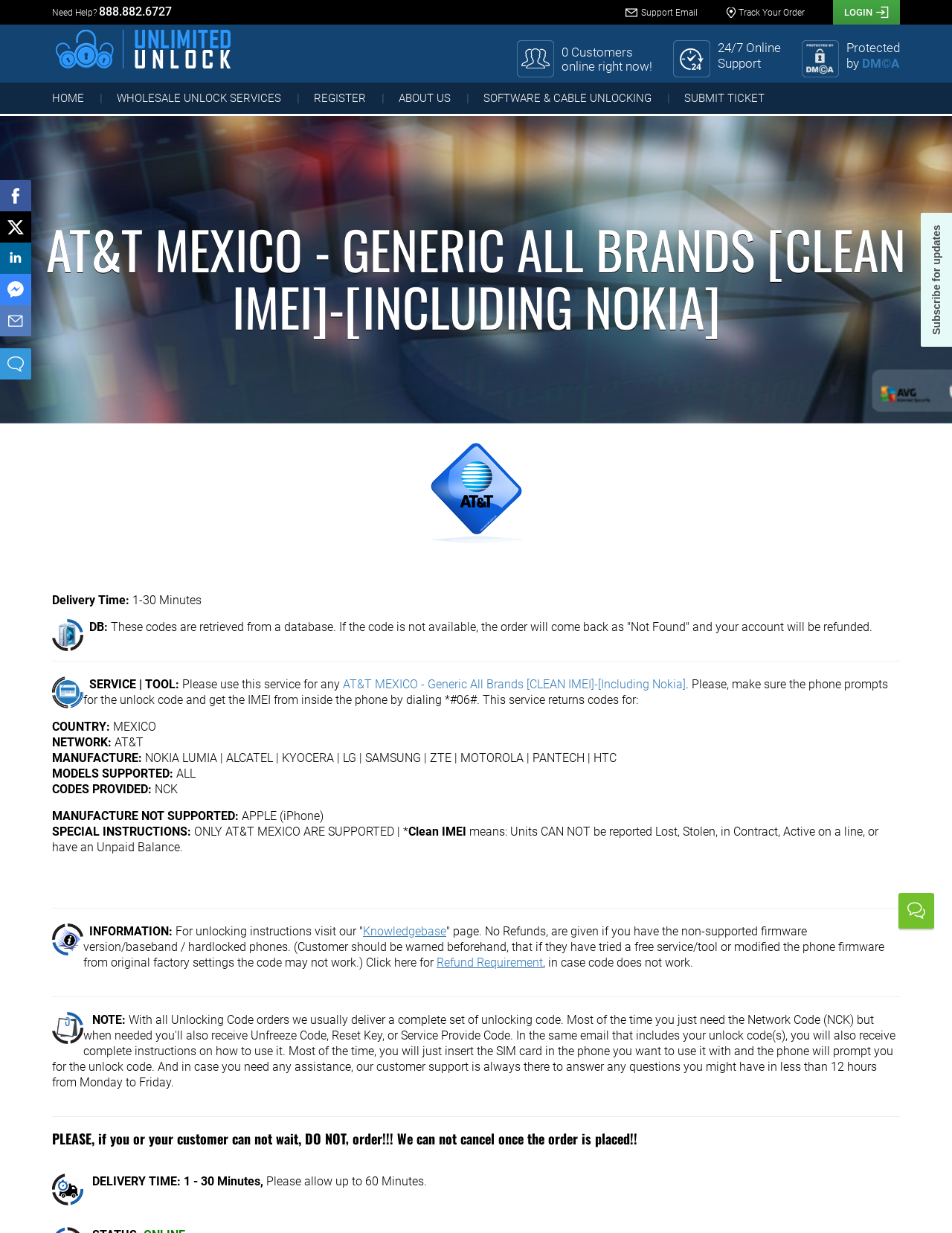What type of phones are supported by this service?
Give a detailed and exhaustive answer to the question.

I found the answer by looking at the section that describes the service details, where it says 'MANUFACTURE: NOKIA LUMIA | ALCATEL | KYOCERA | LG | SAMSUNG | ZTE | MOTOROLA | PANTECH | HTC'. This indicates that the service supports a wide range of phone manufacturers, including Nokia, Alcatel, Kyocera, LG, Samsung, ZTE, Motorola, Pantech, and HTC.